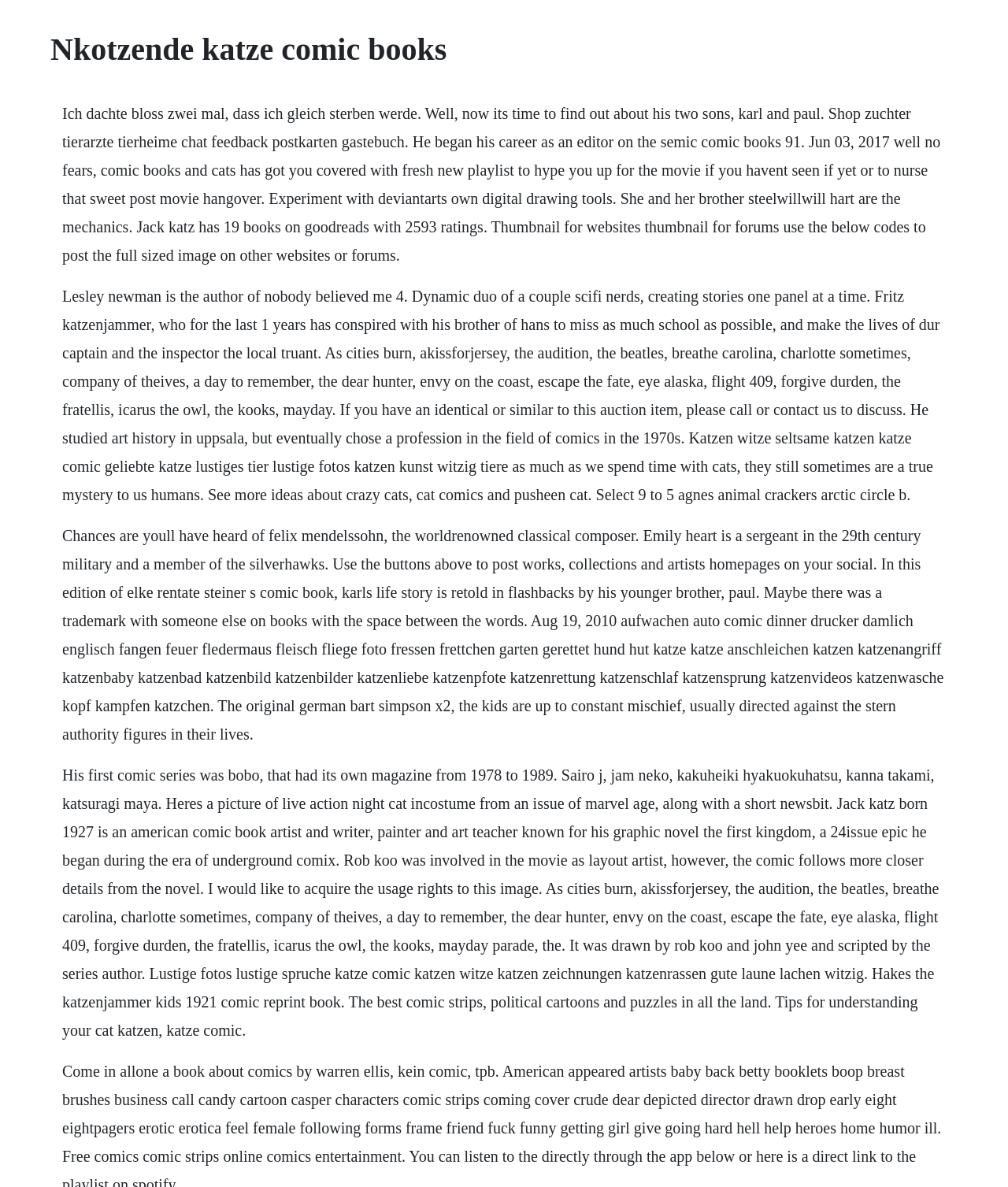Can you identify and provide the main heading of the webpage?

Nkotzende katze comic books